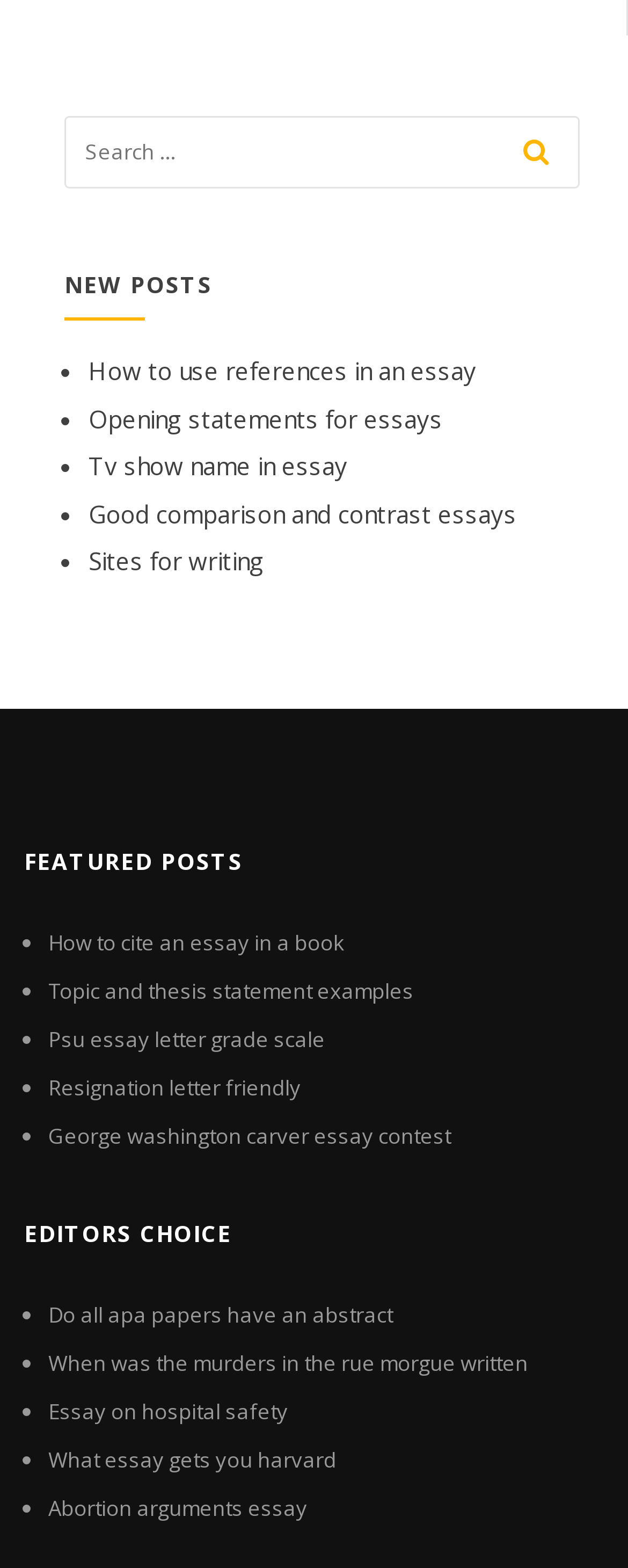Kindly determine the bounding box coordinates for the area that needs to be clicked to execute this instruction: "search for something".

[0.103, 0.074, 0.923, 0.121]